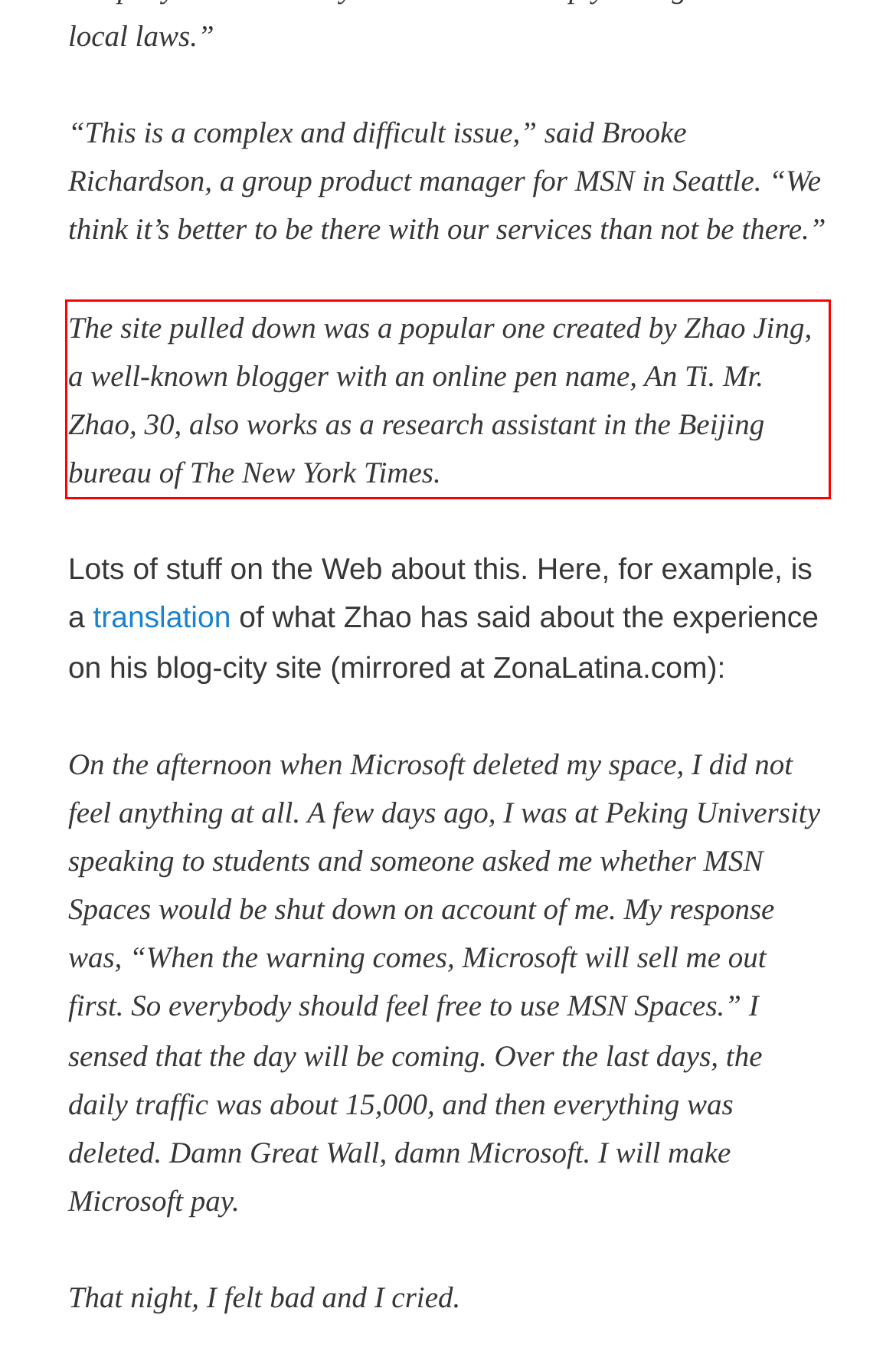Examine the webpage screenshot, find the red bounding box, and extract the text content within this marked area.

The site pulled down was a popular one created by Zhao Jing, a well-known blogger with an online pen name, An Ti. Mr. Zhao, 30, also works as a research assistant in the Beijing bureau of The New York Times.